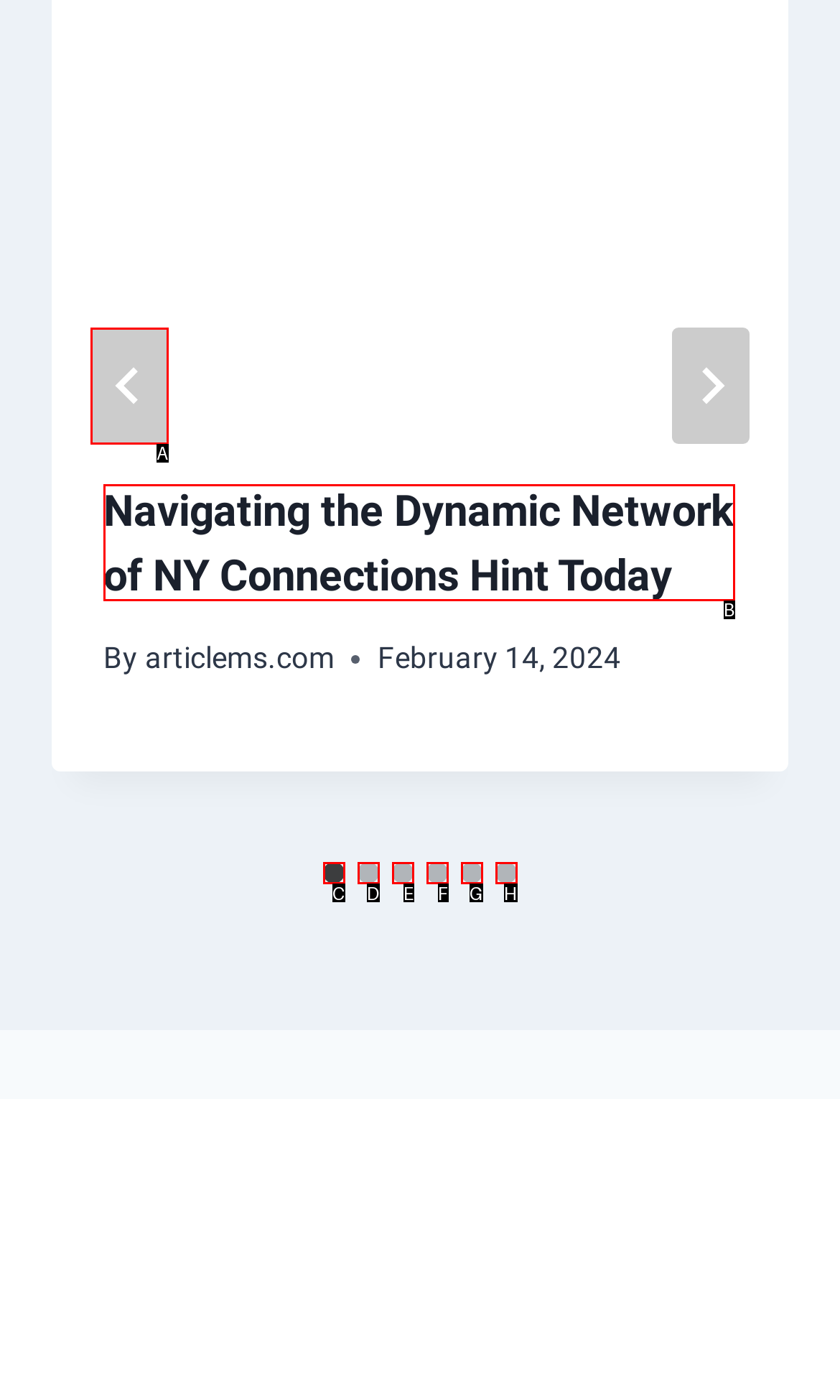Identify the HTML element that corresponds to the following description: aria-label="Go to last slide" Provide the letter of the best matching option.

A